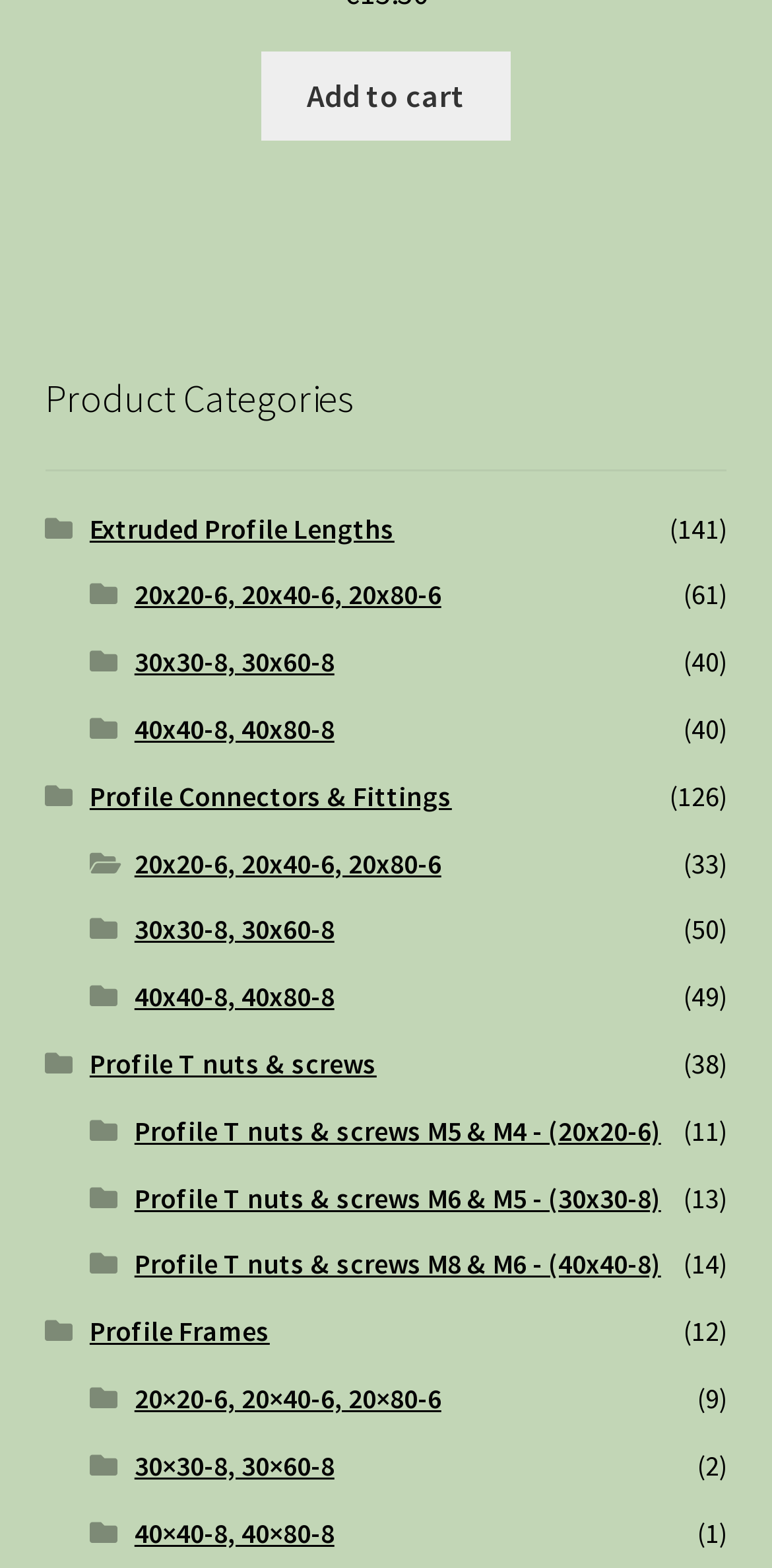Please provide a short answer using a single word or phrase for the question:
What is the name of the product that can be added to the cart?

Aluminum T-slot profile 90L deg inside corner connector 20x20-6mm, 8-set